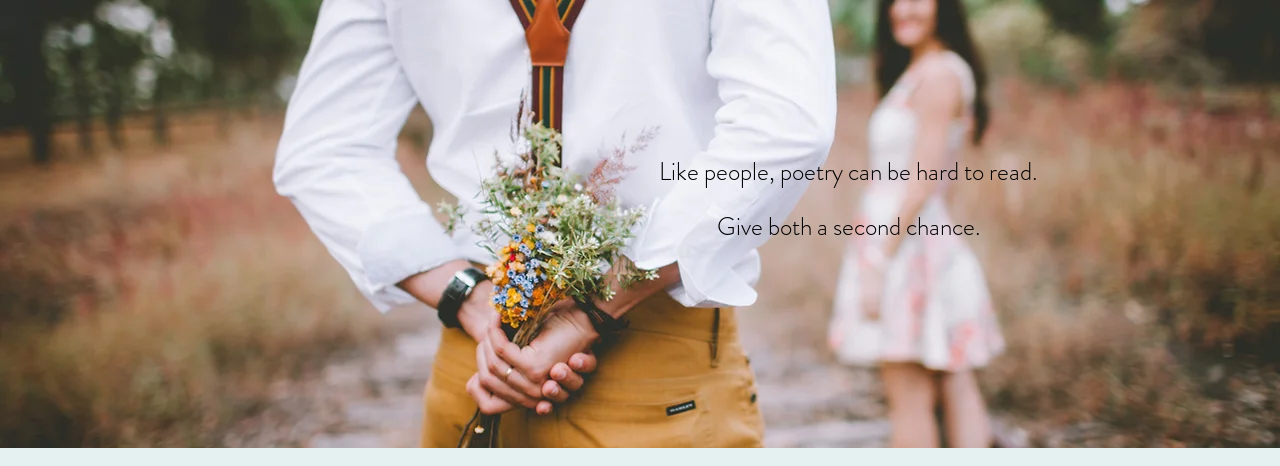Create a detailed narrative for the image.

In a serene outdoor setting, a young man stands with his back to the camera, holding a vibrant bouquet of wildflowers, symbolizing natural beauty and romance. He is dressed in a crisp white shirt and yellow trousers, with a stylish tie completing his look, suggesting a blend of casual charm and dapper style. In the background, a young woman in a flowing white dress with floral patterns gazes at him, capturing a moment filled with anticipation and connection. Overlaid on the image are thoughtful phrases: "Like people, poetry can be hard to read," and "Give both a second chance," encapsulating themes of love and the intricate nature of relationships. This imagery and text together evoke a sense of romance and the poetic complexities of dating.